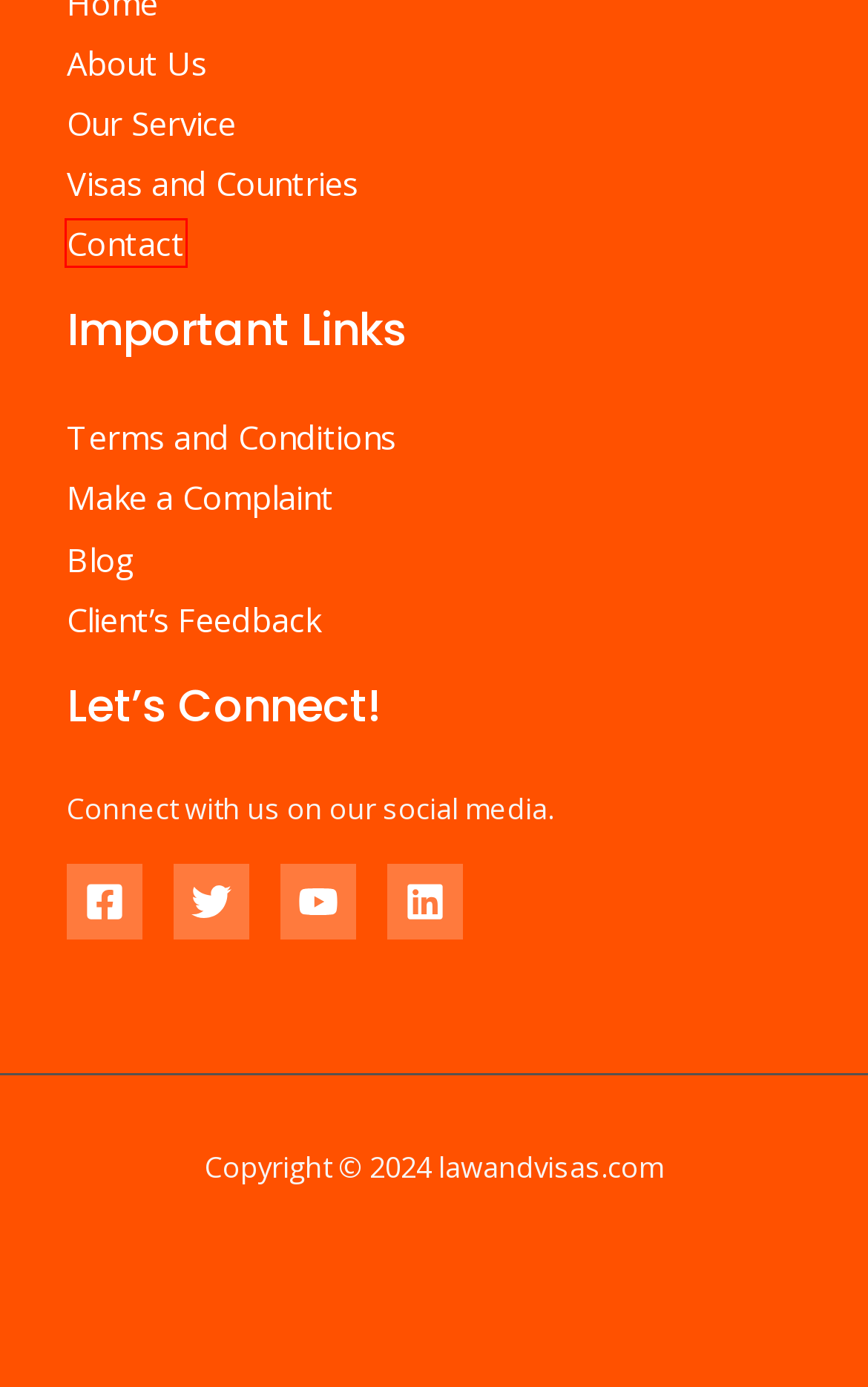You are given a webpage screenshot where a red bounding box highlights an element. Determine the most fitting webpage description for the new page that loads after clicking the element within the red bounding box. Here are the candidates:
A. Contact us | Immigration Lawyers In Nigeria
B. About Us | Specialist Immigration Firm In Nigeria
C. Our Services | Visa Help | Visa Appeal & Immigration | Lawandvisas
D. How to Contact Law and Visas - Complaint Procedure
E. Law and Visas Privacy Policy
F. Blog
G. Eunice, Author at lawandvisas.com
H. Visas and Countries - lawandvisas.com

A